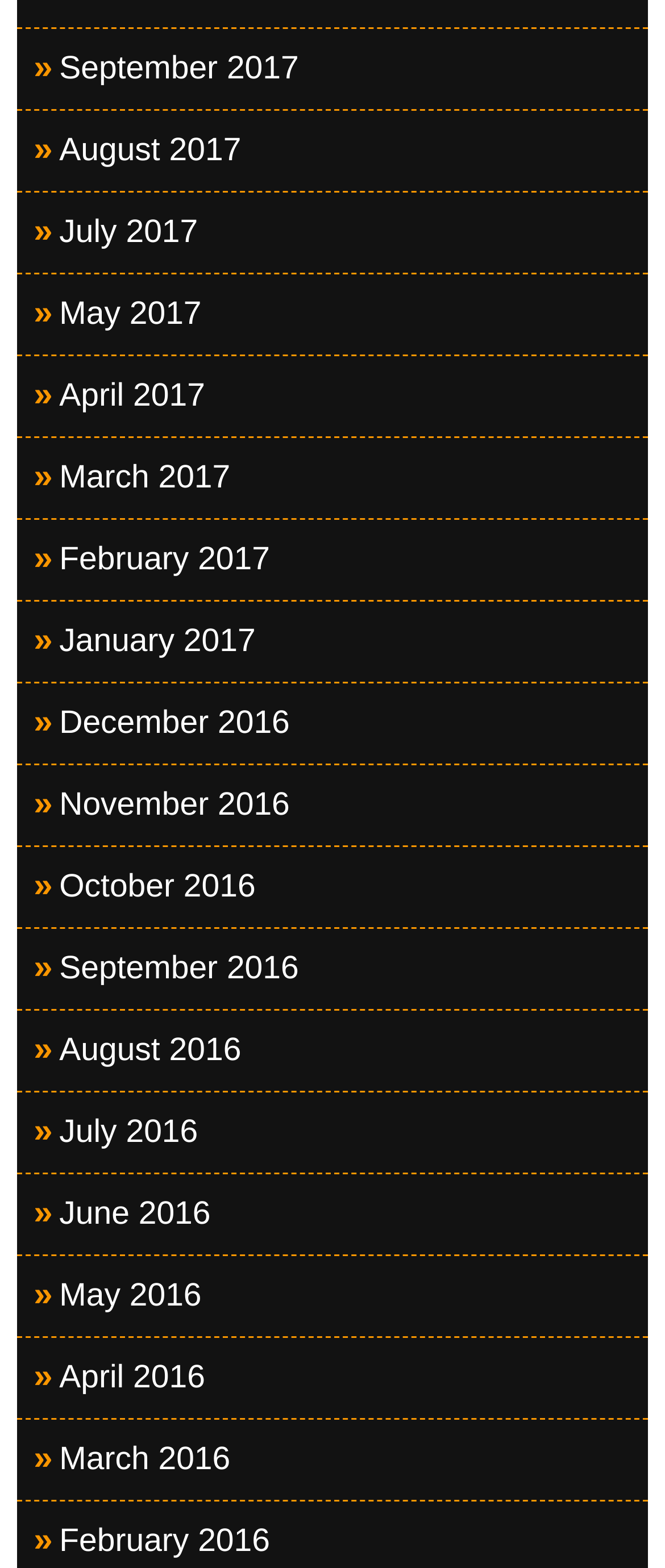What is the earliest month listed?
Based on the image, please offer an in-depth response to the question.

By examining the list of links, I found that the earliest month listed is December 2016, which is located at the bottom of the list with a bounding box coordinate of [0.025, 0.436, 0.975, 0.487].